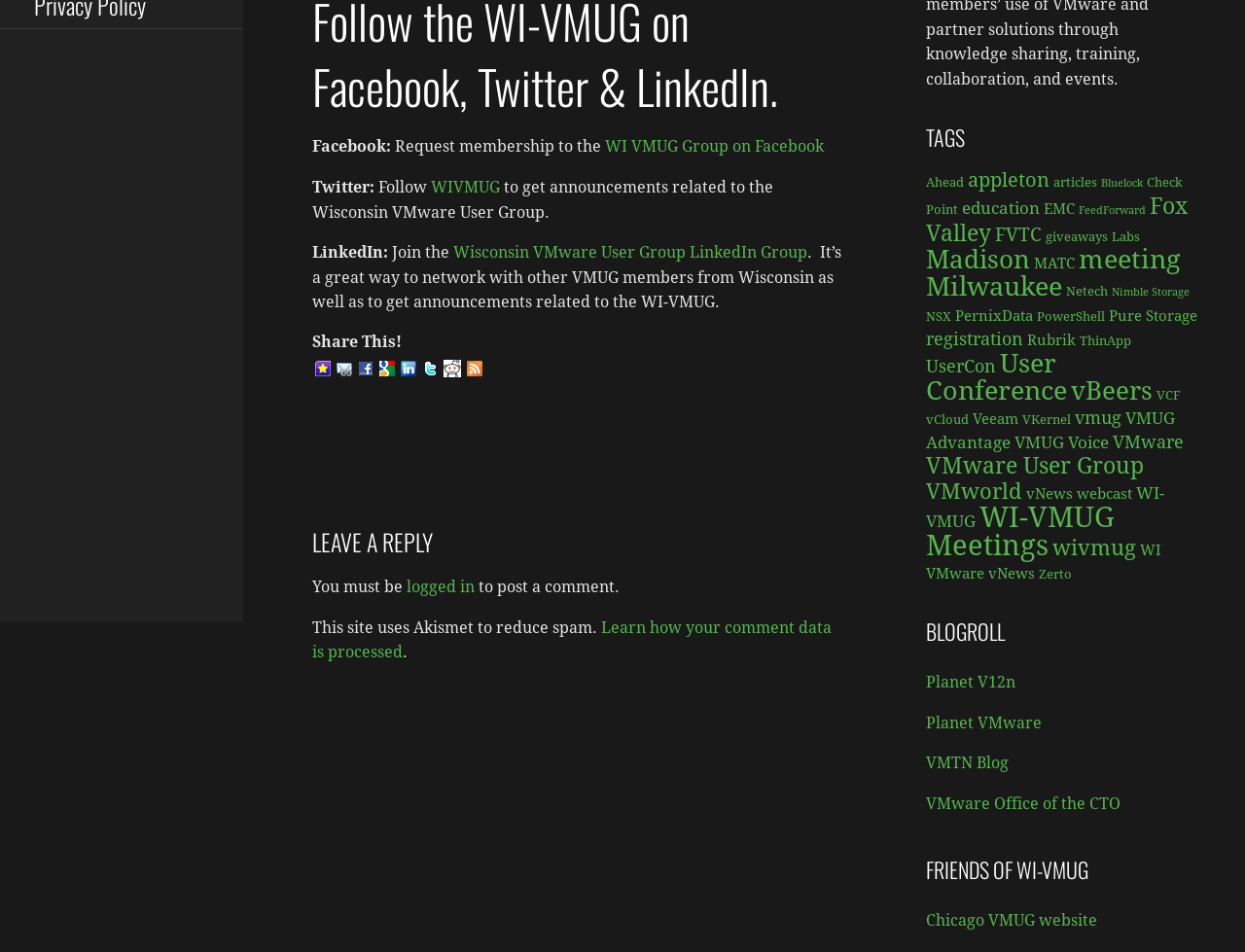Mark the bounding box of the element that matches the following description: "VMware".

[0.893, 0.454, 0.951, 0.475]